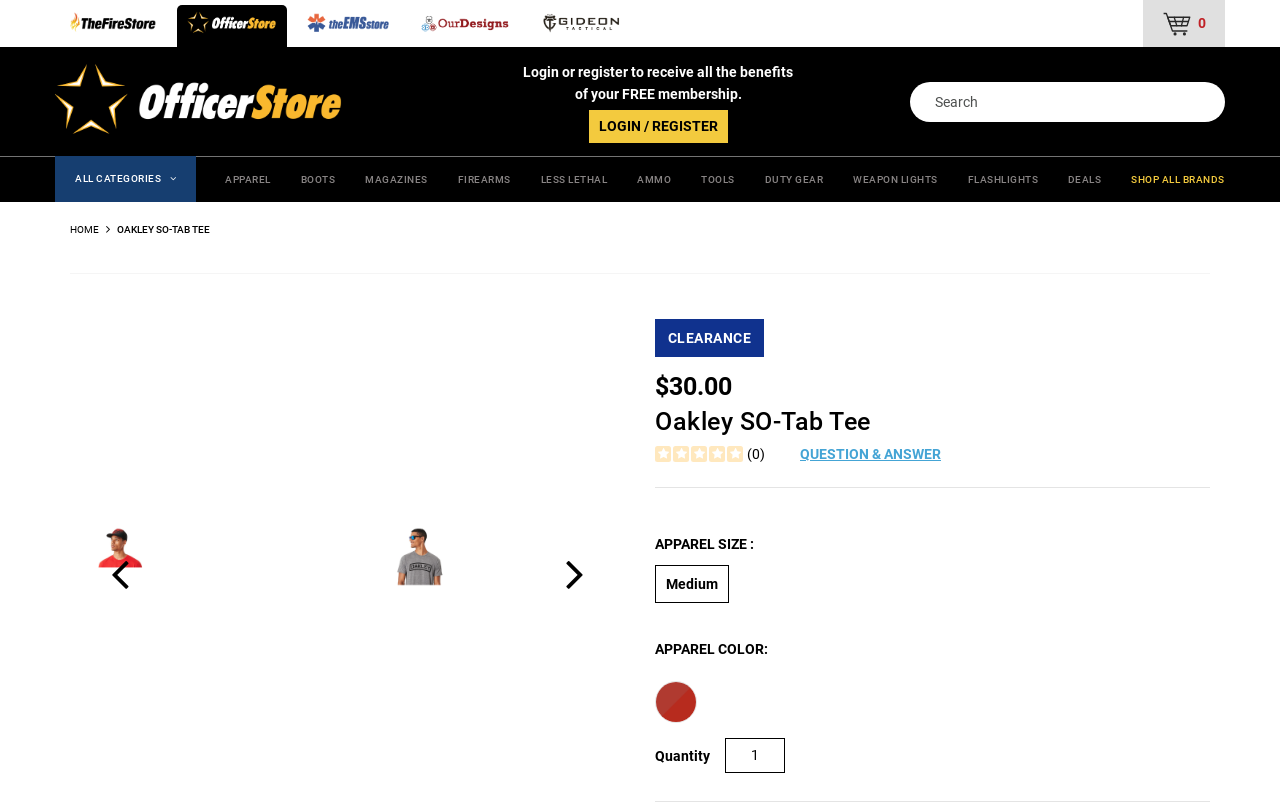Please study the image and answer the question comprehensively:
What is the current quantity of the t-shirt?

I found the current quantity of the t-shirt by looking at the spinbutton labeled 'Quantity' which has a value of 1.